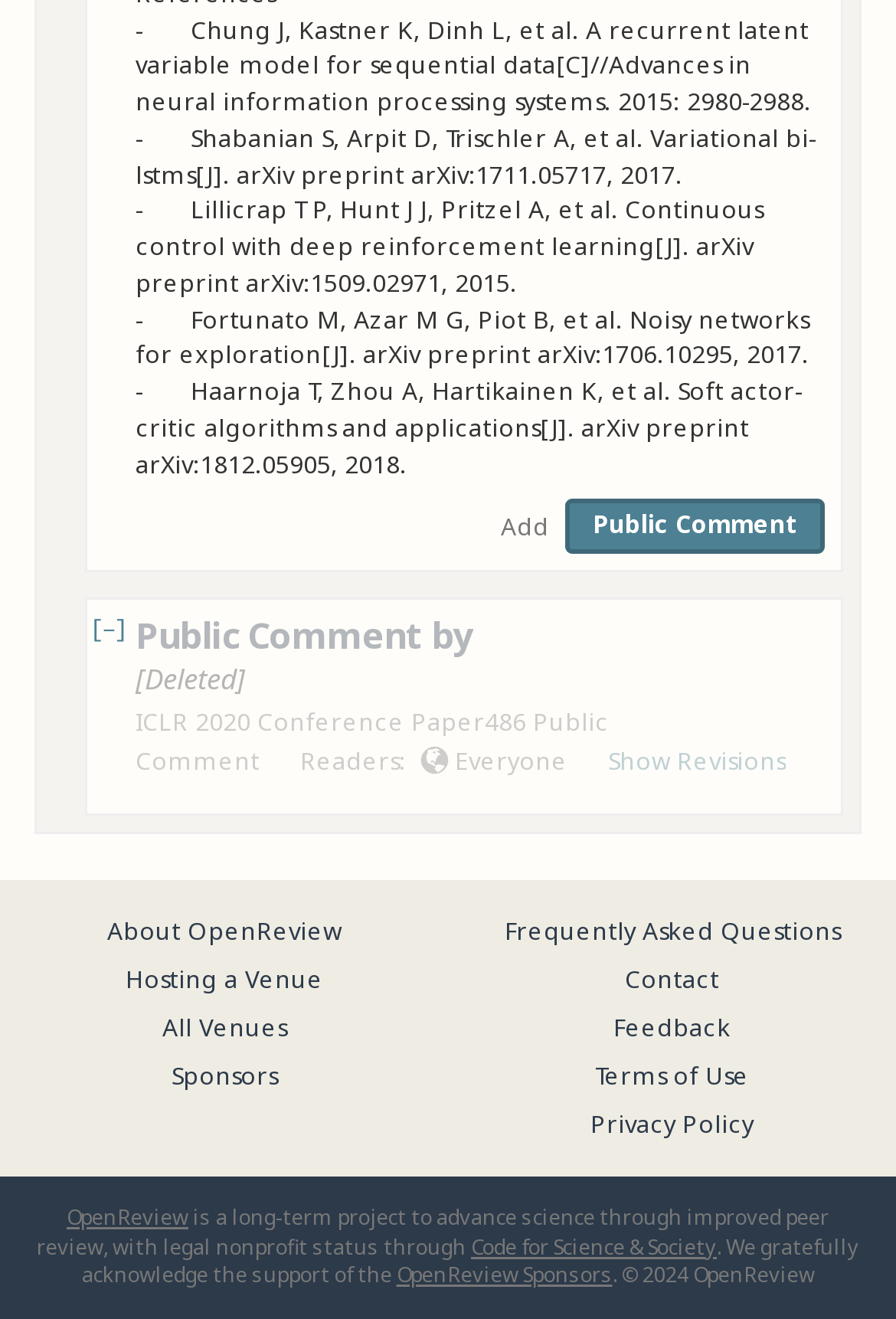Locate the bounding box coordinates of the clickable area needed to fulfill the instruction: "Check the application deadline".

None